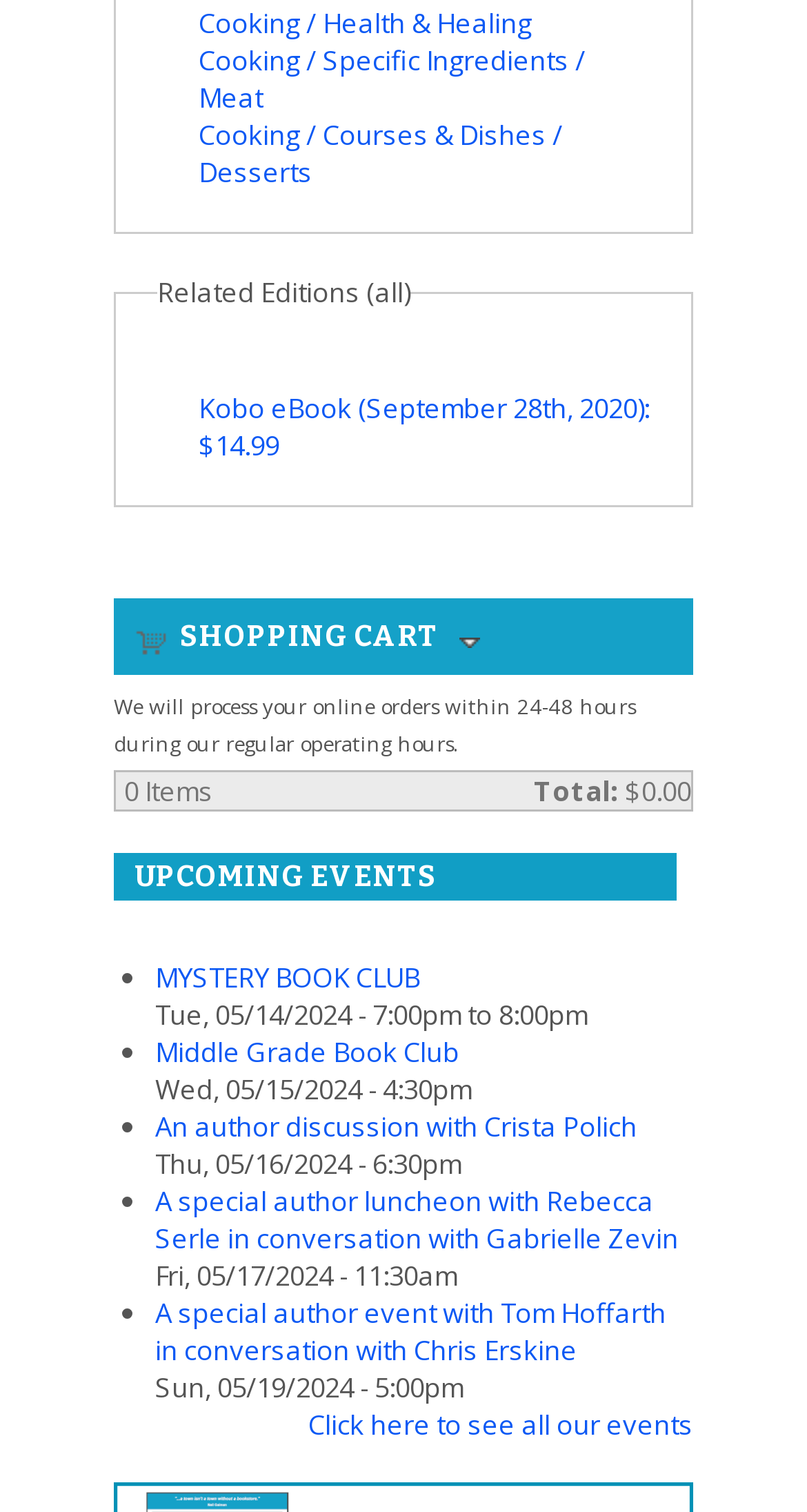Please identify the bounding box coordinates of the clickable area that will fulfill the following instruction: "Join the mystery book club". The coordinates should be in the format of four float numbers between 0 and 1, i.e., [left, top, right, bottom].

[0.192, 0.634, 0.521, 0.659]